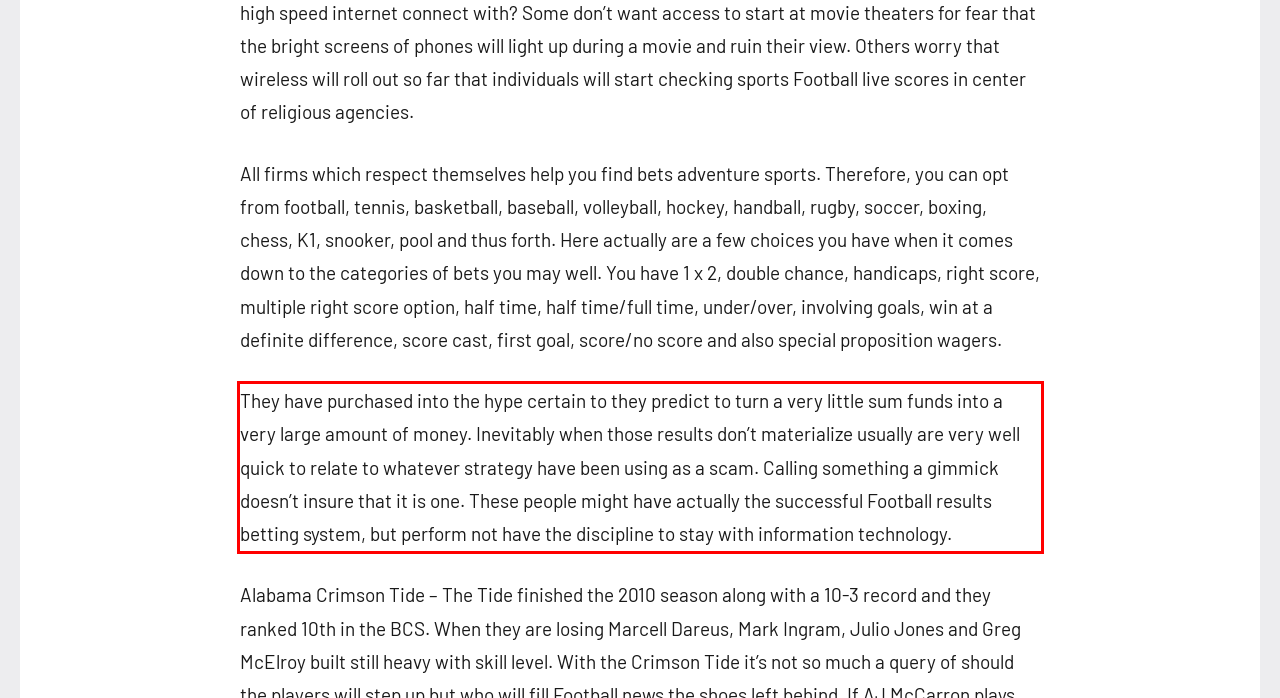Please identify and extract the text content from the UI element encased in a red bounding box on the provided webpage screenshot.

They have purchased into the hype certain to they predict to turn a very little sum funds into a very large amount of money. Inevitably when those results don’t materialize usually are very well quick to relate to whatever strategy have been using as a scam. Calling something a gimmick doesn’t insure that it is one. These people might have actually the successful Football results betting system, but perform not have the discipline to stay with information technology.